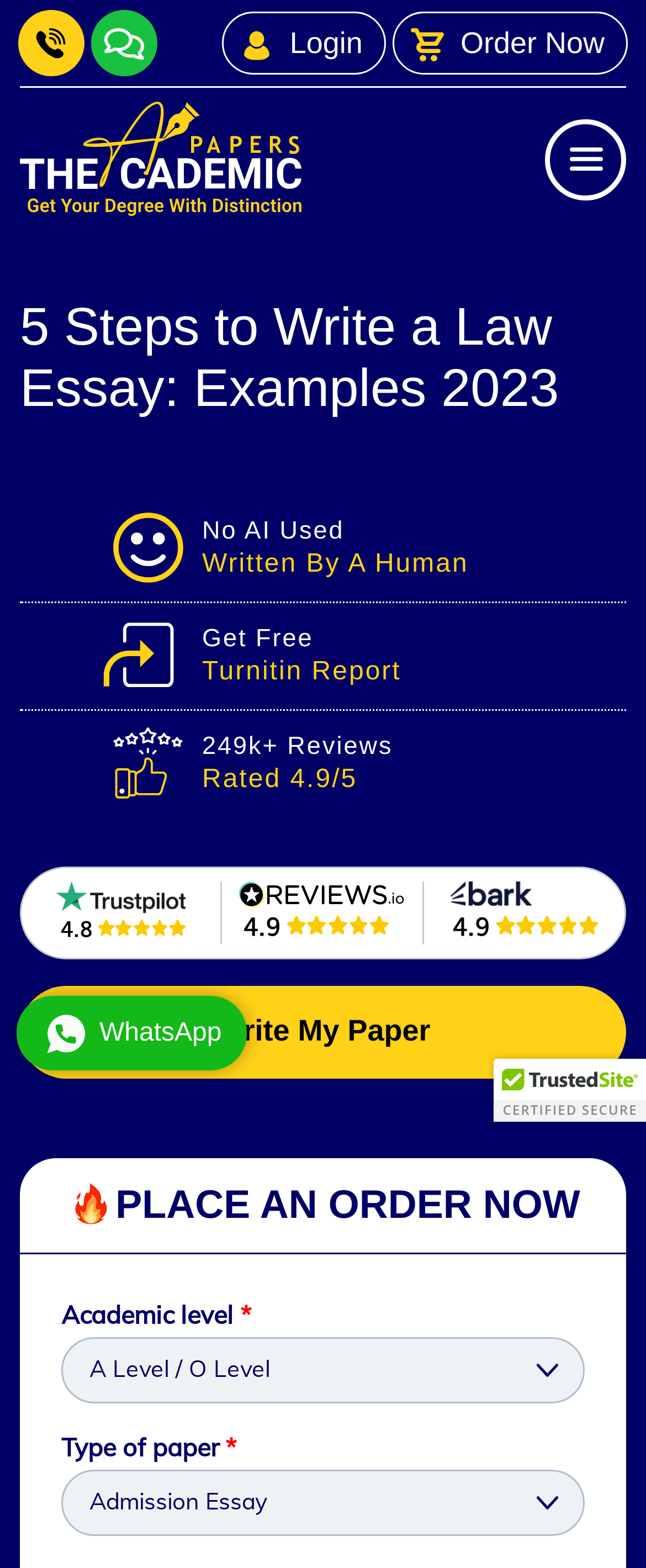Determine the bounding box coordinates of the area to click in order to meet this instruction: "Click the phone link".

[0.041, 0.013, 0.118, 0.042]